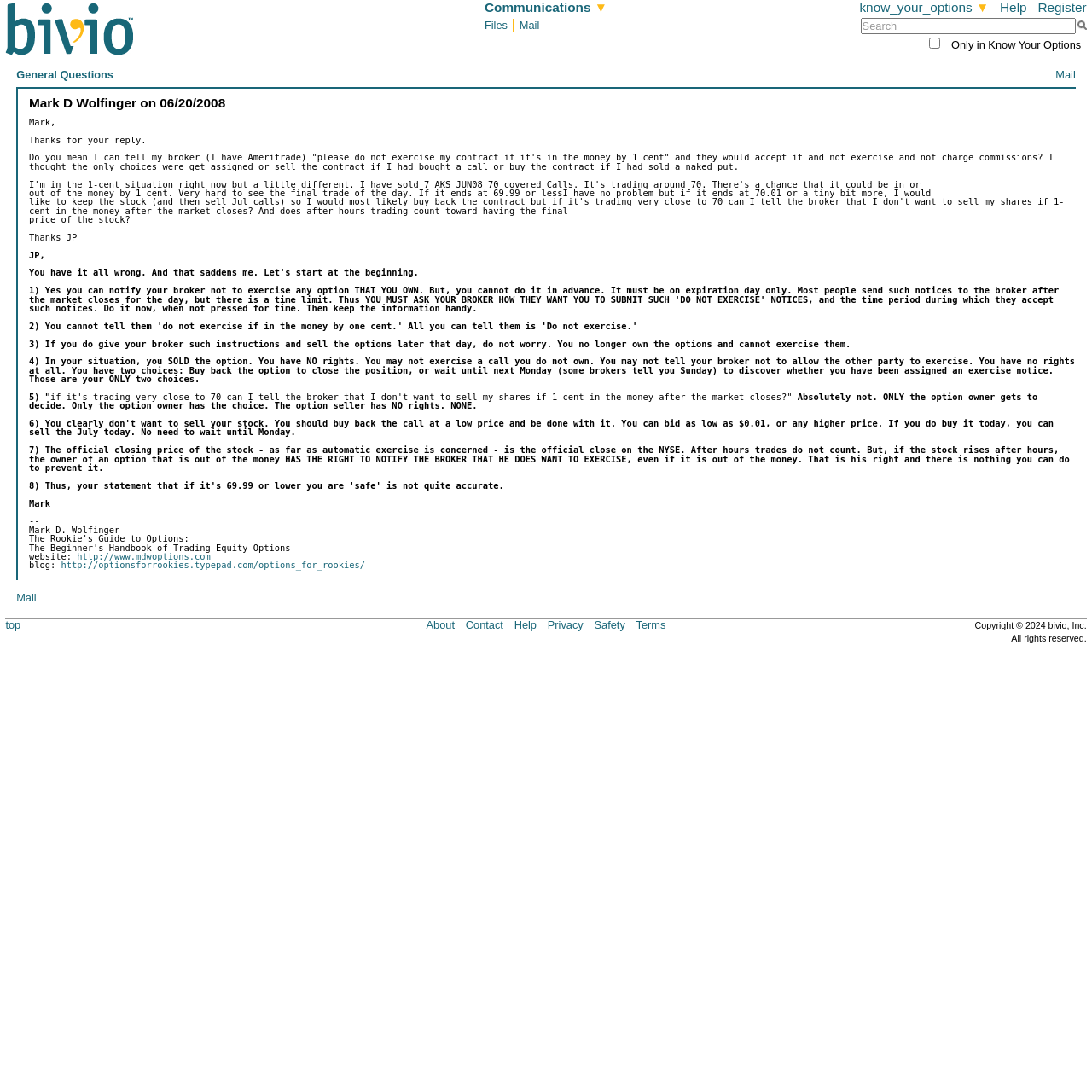Locate the bounding box coordinates of the element that should be clicked to fulfill the instruction: "Check mail".

[0.967, 0.062, 0.985, 0.074]